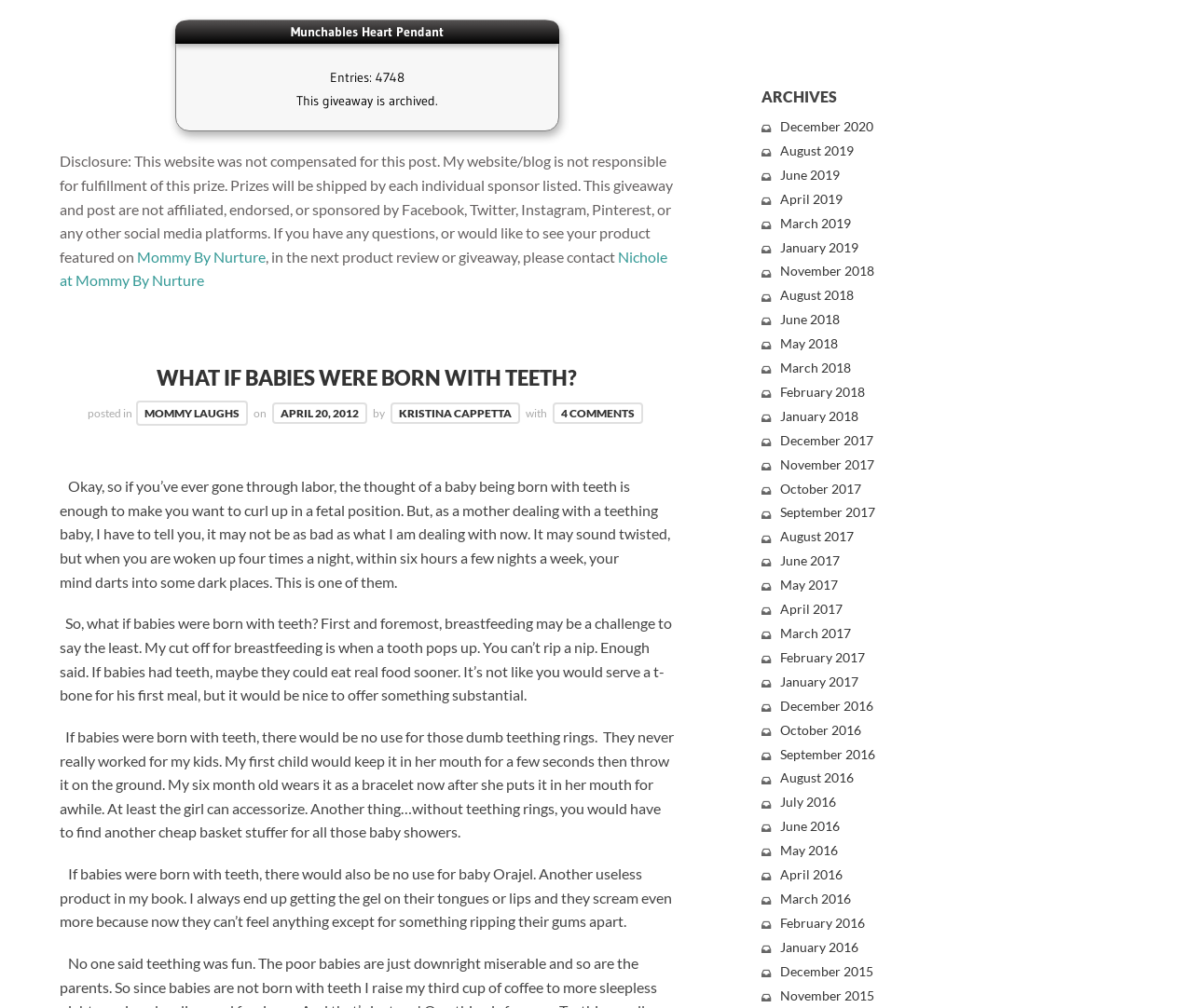Provide the bounding box coordinates for the area that should be clicked to complete the instruction: "Read the 'WHAT IF BABIES WERE BORN WITH TEETH?' article".

[0.132, 0.362, 0.484, 0.387]